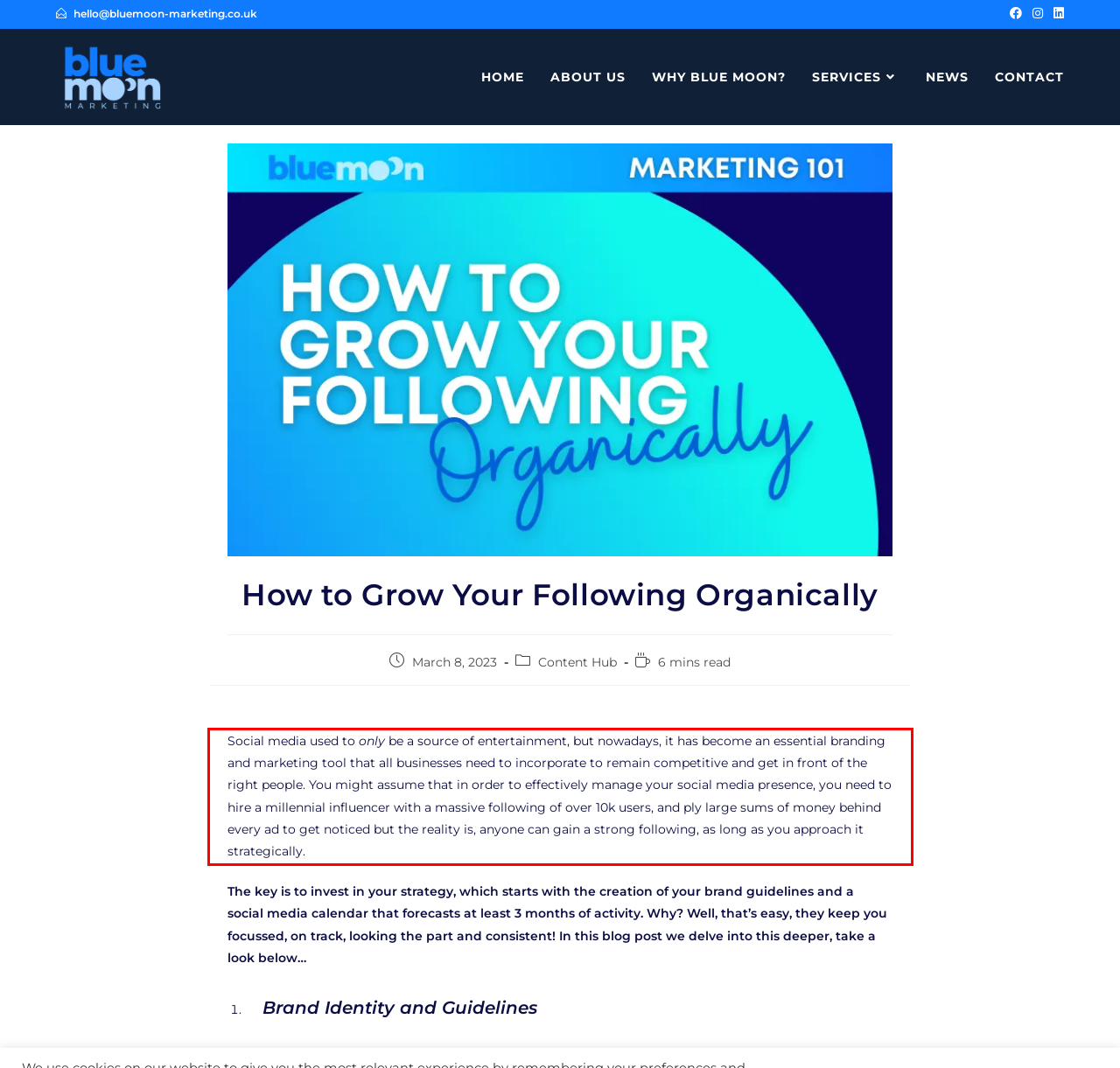There is a UI element on the webpage screenshot marked by a red bounding box. Extract and generate the text content from within this red box.

Social media used to only be a source of entertainment, but nowadays, it has become an essential branding and marketing tool that all businesses need to incorporate to remain competitive and get in front of the right people. You might assume that in order to effectively manage your social media presence, you need to hire a millennial influencer with a massive following of over 10k users, and ply large sums of money behind every ad to get noticed but the reality is, anyone can gain a strong following, as long as you approach it strategically.